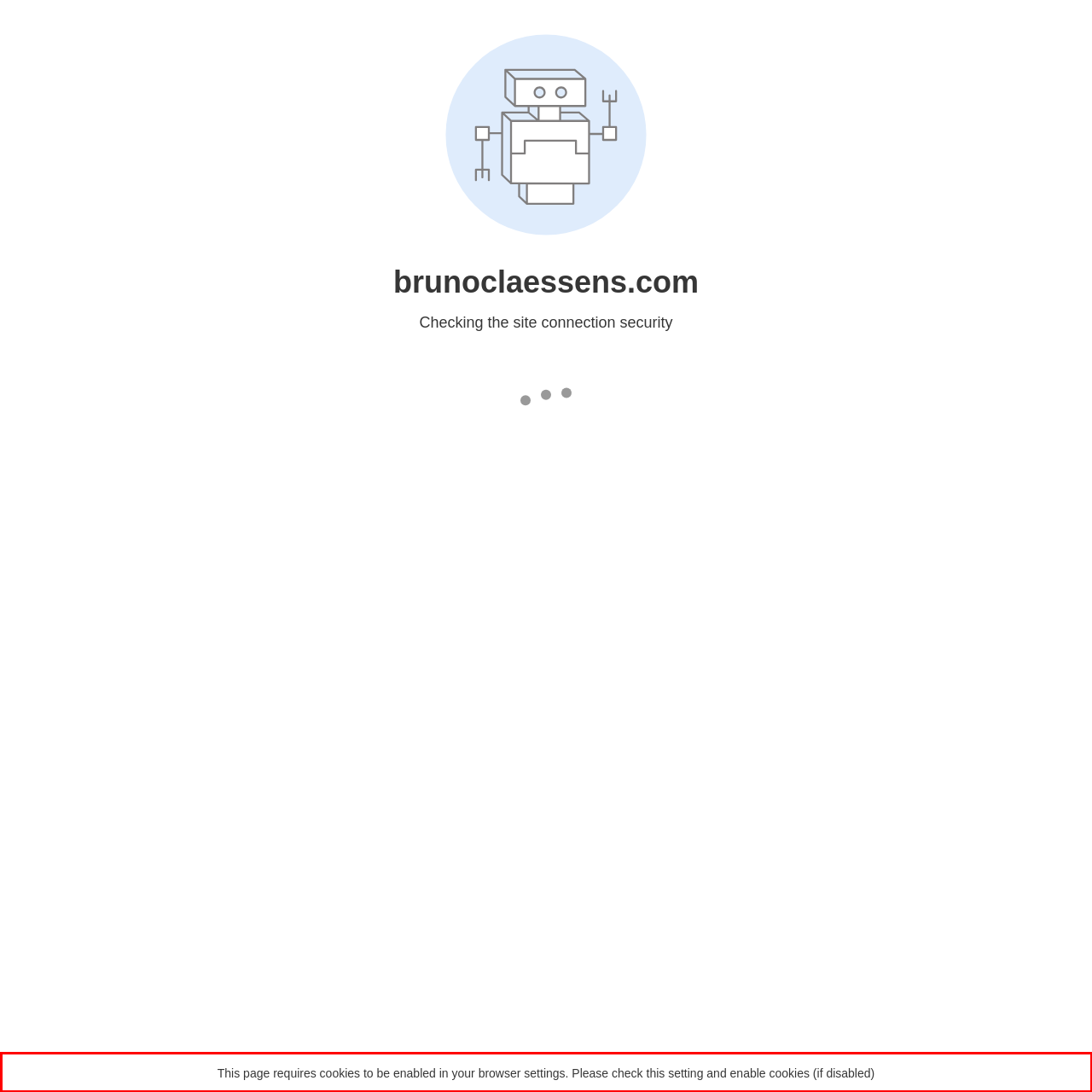Locate the red bounding box in the provided webpage screenshot and use OCR to determine the text content inside it.

This page requires cookies to be enabled in your browser settings. Please check this setting and enable cookies (if disabled)